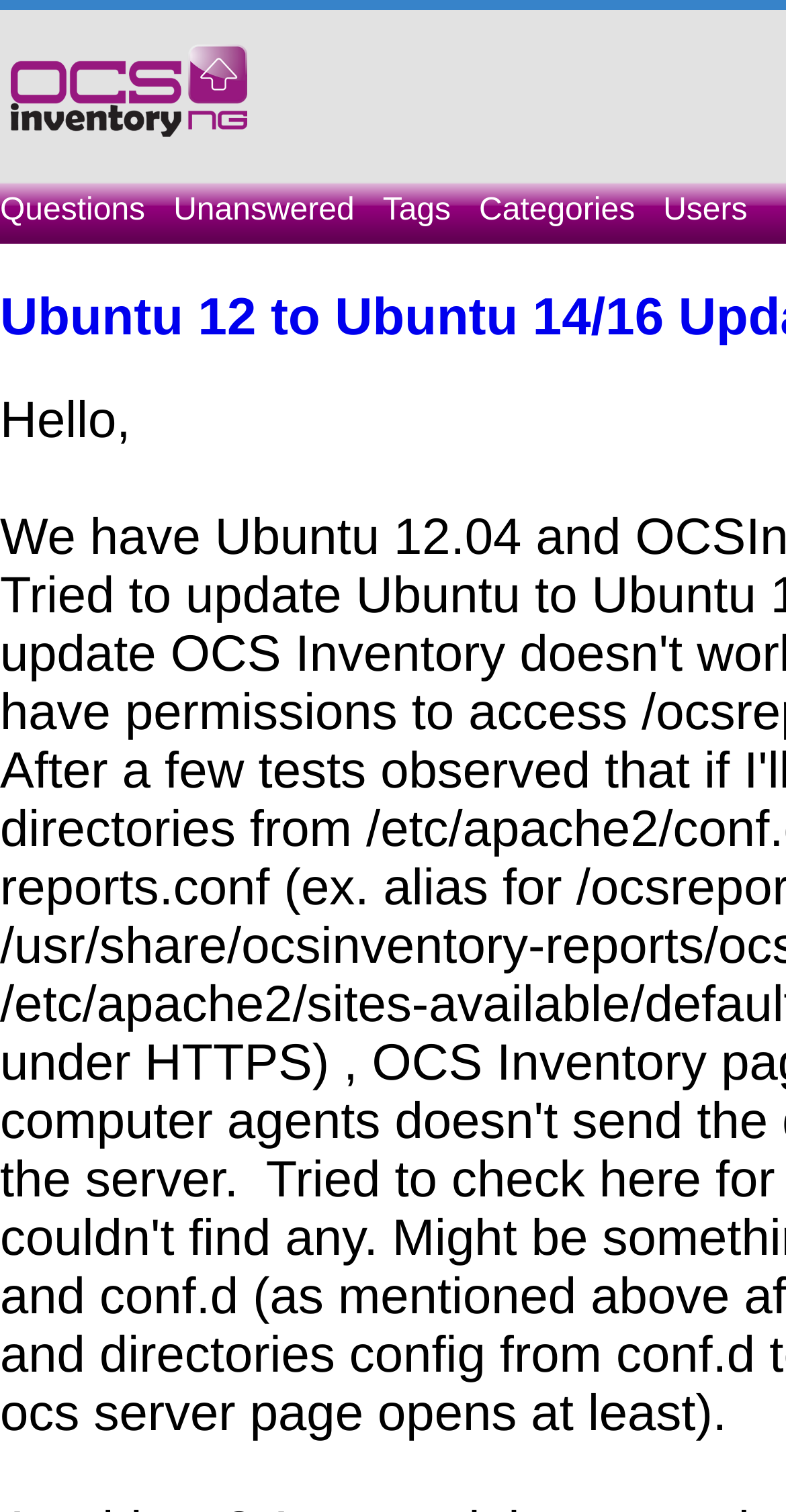Provide a brief response to the question below using one word or phrase:
What is the name of the image located at the top-left corner?

Ocsinventory Q&A